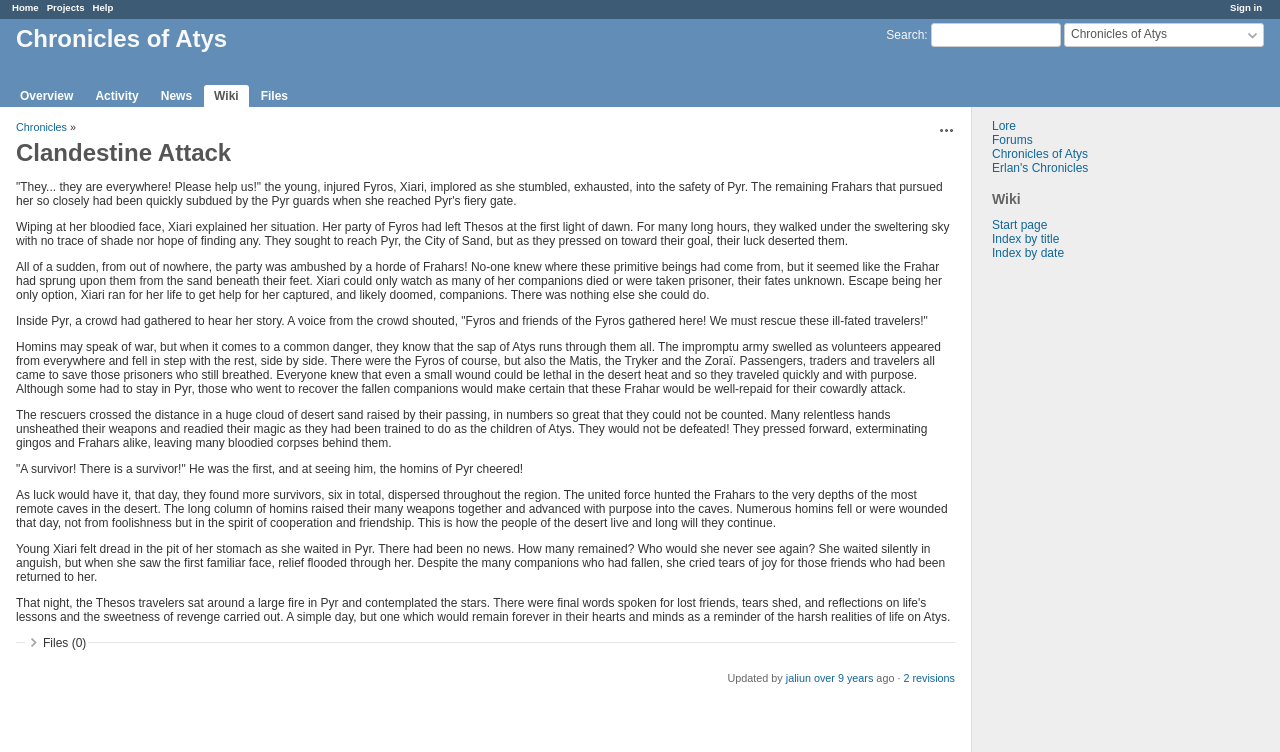What is the location of the story?
Please provide a single word or phrase as your answer based on the screenshot.

Pyr, the City of Sand